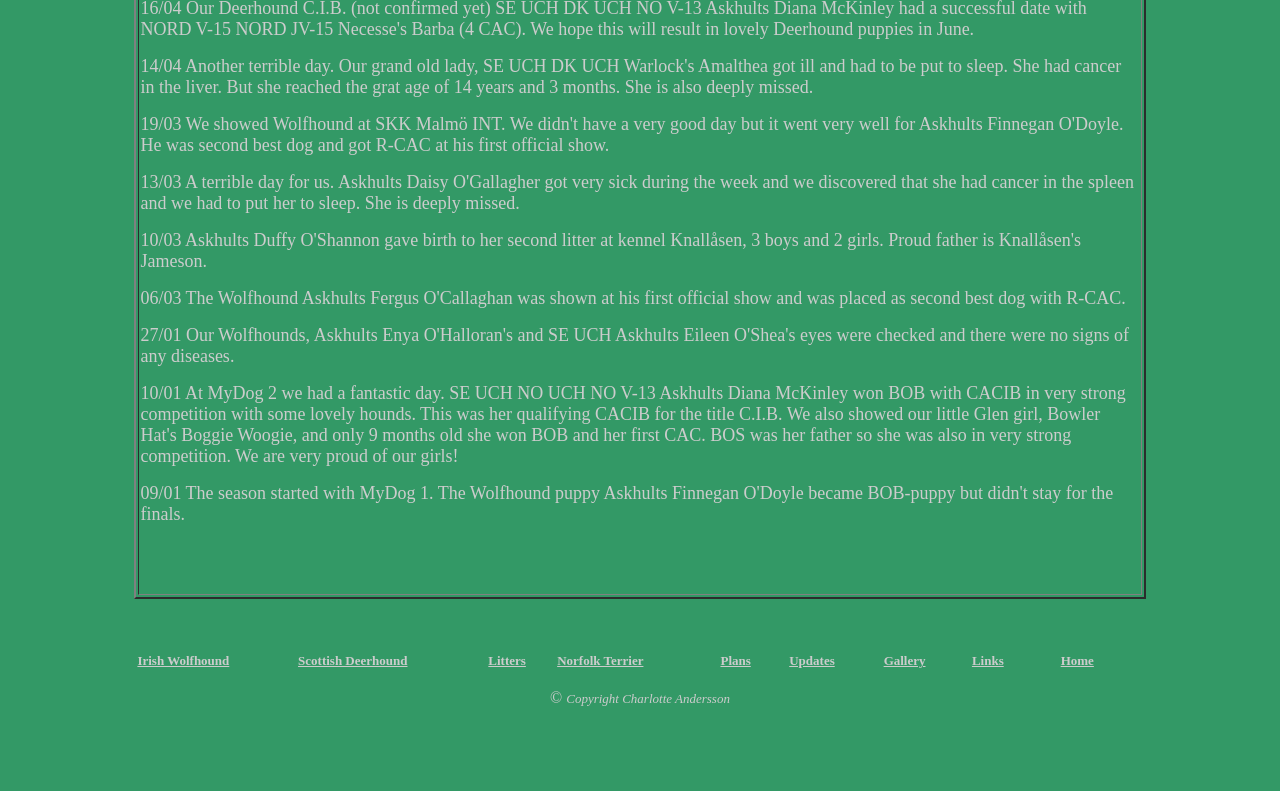What is the last link in the table? Look at the image and give a one-word or short phrase answer.

Home